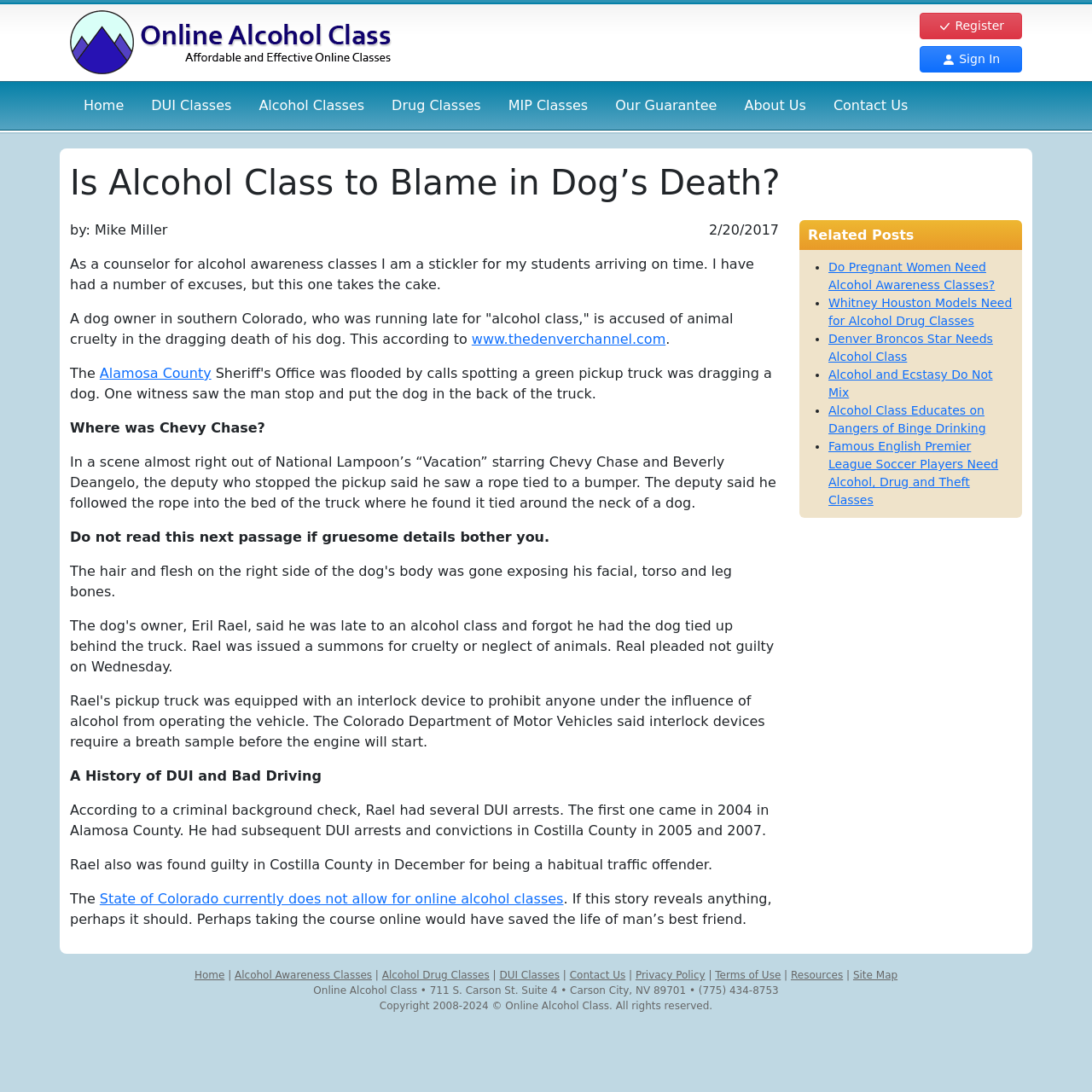What is the date of the article?
Analyze the screenshot and provide a detailed answer to the question.

I located the date '2/20/2017' next to the author's name, which is a common format for indicating the publication date of an article.